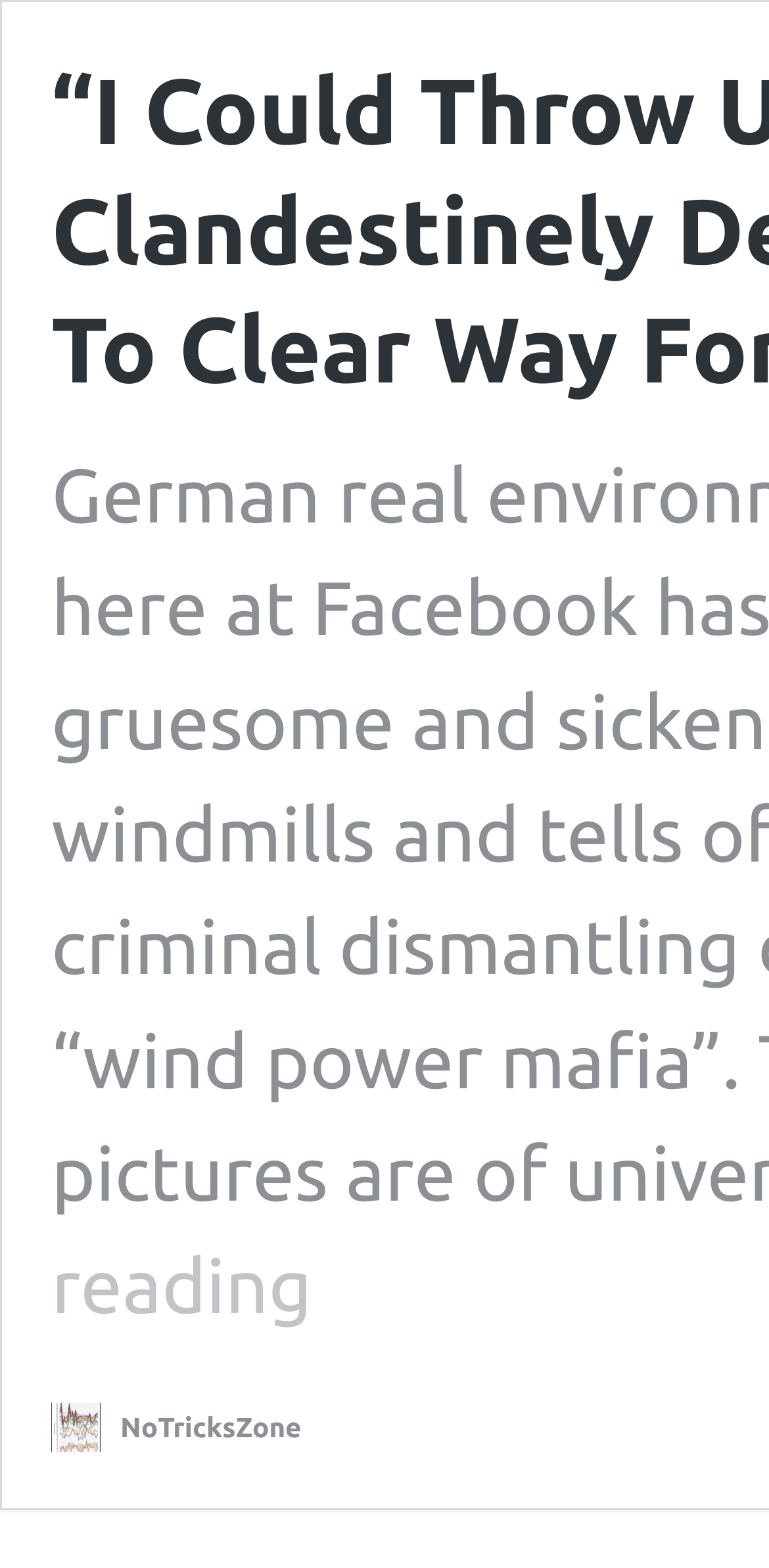Locate the bounding box coordinates for the element described below: "Add to Wishlist". The coordinates must be four float values between 0 and 1, formatted as [left, top, right, bottom].

None